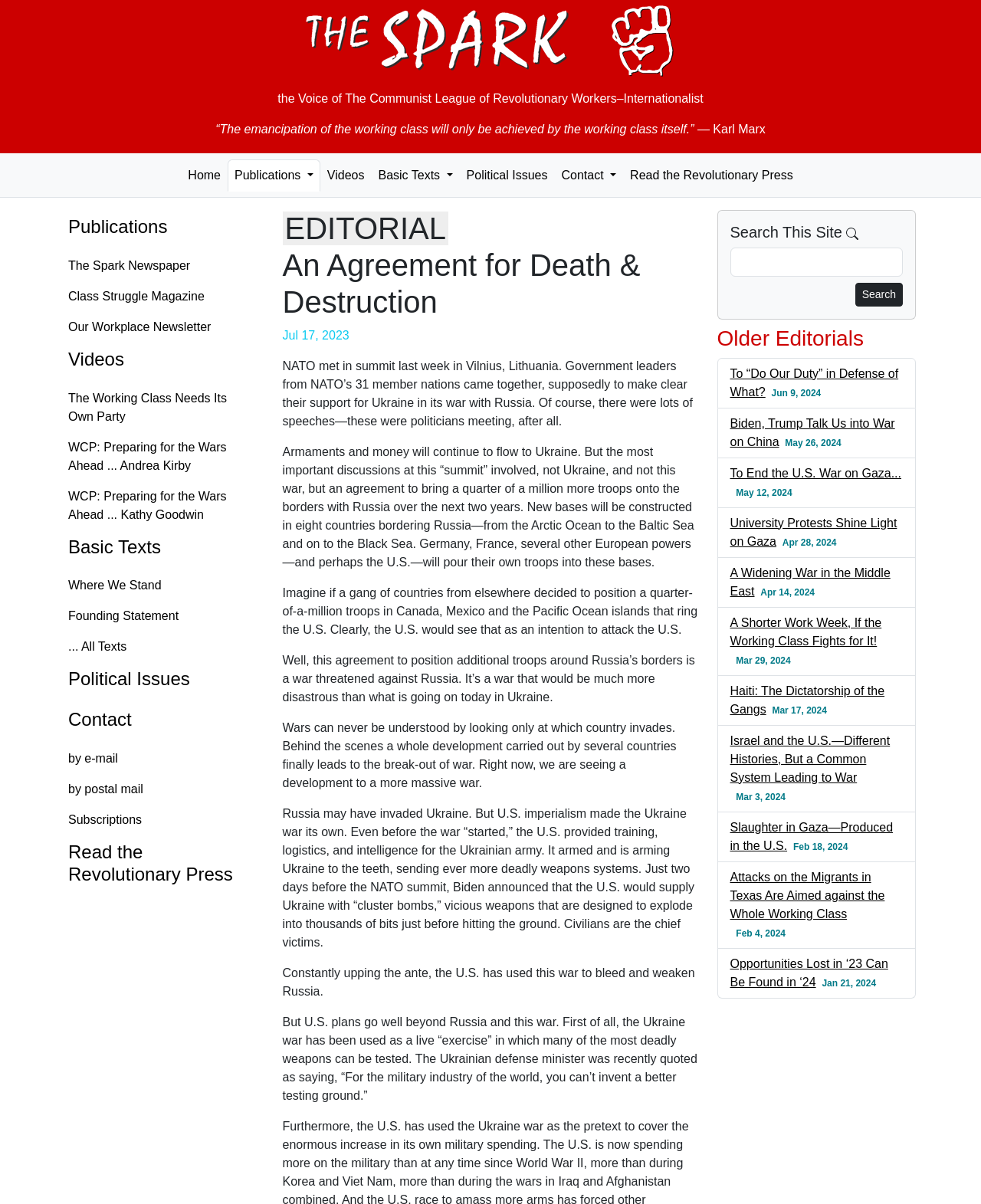Locate the bounding box coordinates of the clickable region to complete the following instruction: "Check the 'Older Editorials' section."

[0.731, 0.271, 0.934, 0.292]